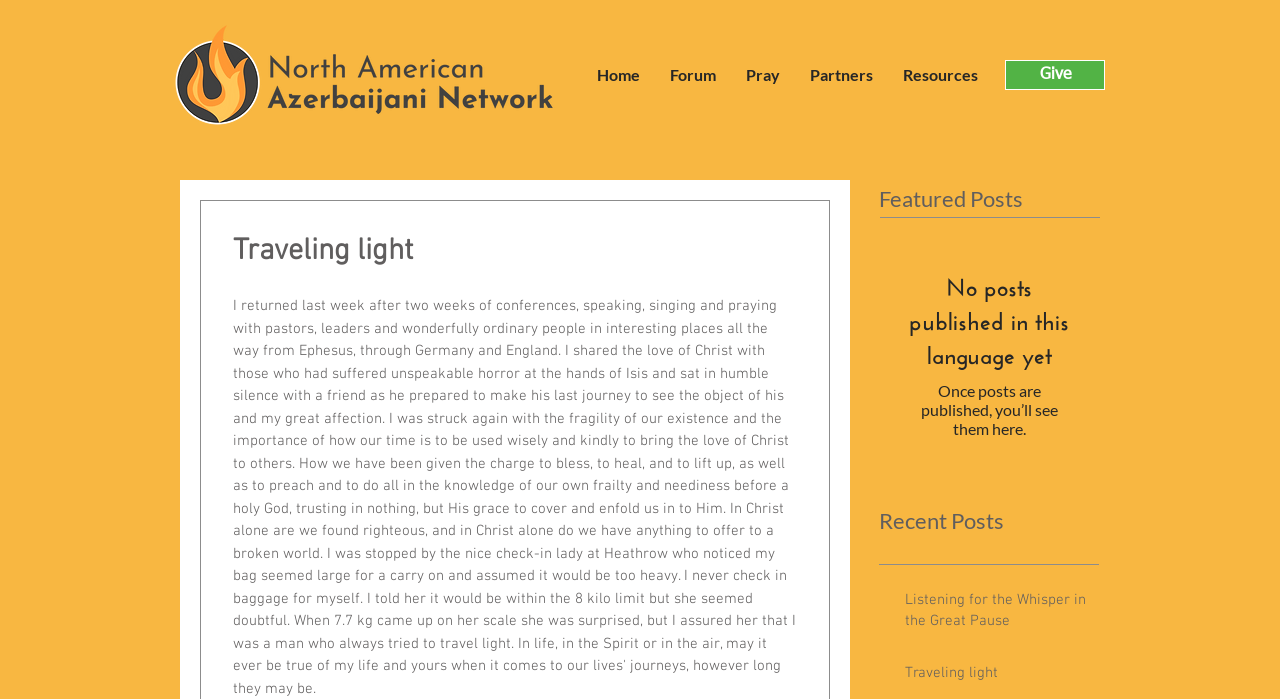Based on the element description Submit, identify the bounding box of the UI element in the given webpage screenshot. The coordinates should be in the format (top-left x, top-left y, bottom-right x, bottom-right y) and must be between 0 and 1.

None